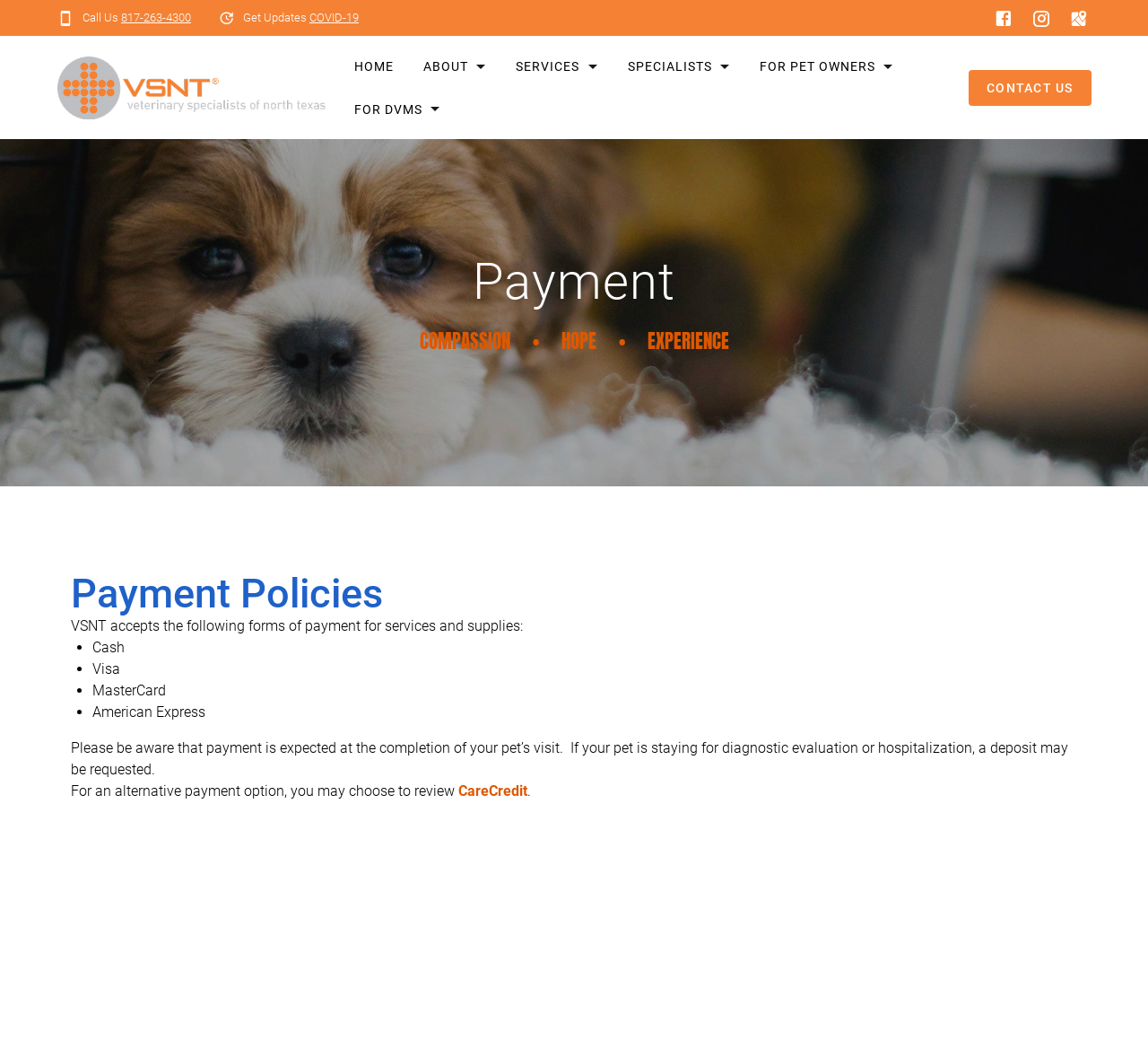What is the alternative payment option mentioned?
Please provide a comprehensive and detailed answer to the question.

I found the alternative payment option by reading the static text that mentions 'For an alternative payment option, you may choose to review' and then looking at the link element with the text 'CareCredit'.